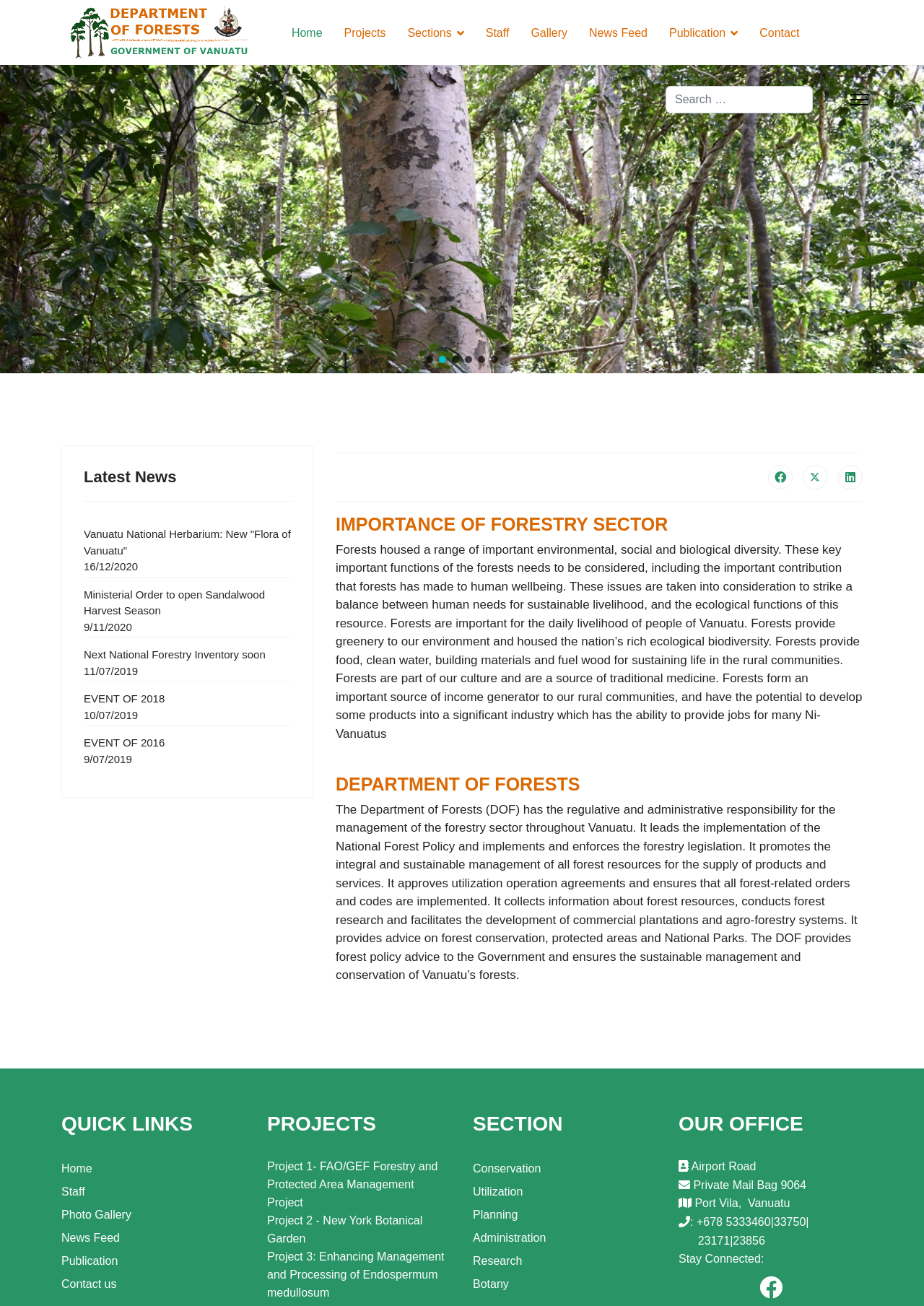Respond with a single word or phrase to the following question: What is the social media platform represented by the icon?

Facebook